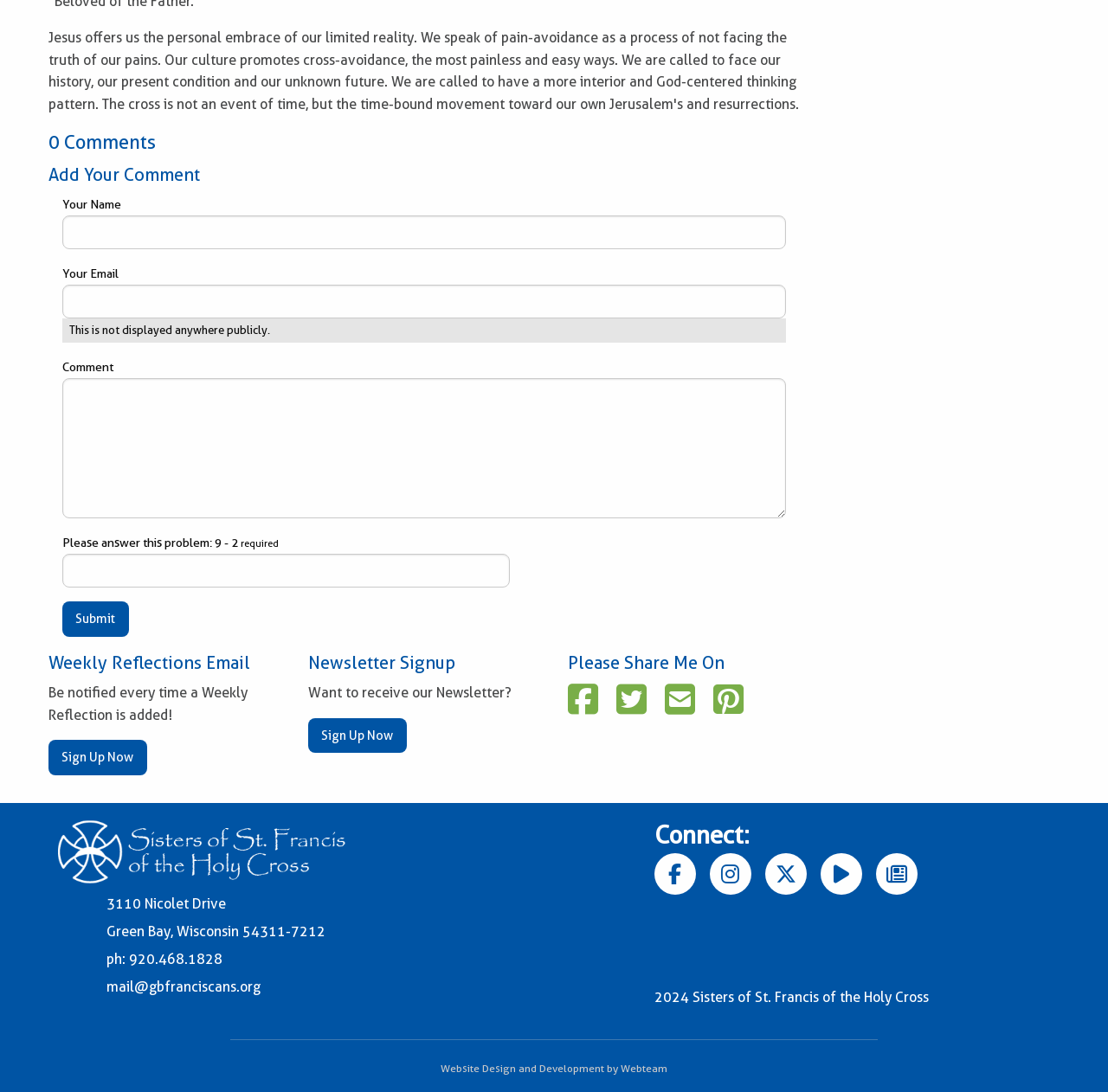Calculate the bounding box coordinates for the UI element based on the following description: "920.468.1828". Ensure the coordinates are four float numbers between 0 and 1, i.e., [left, top, right, bottom].

[0.116, 0.871, 0.201, 0.886]